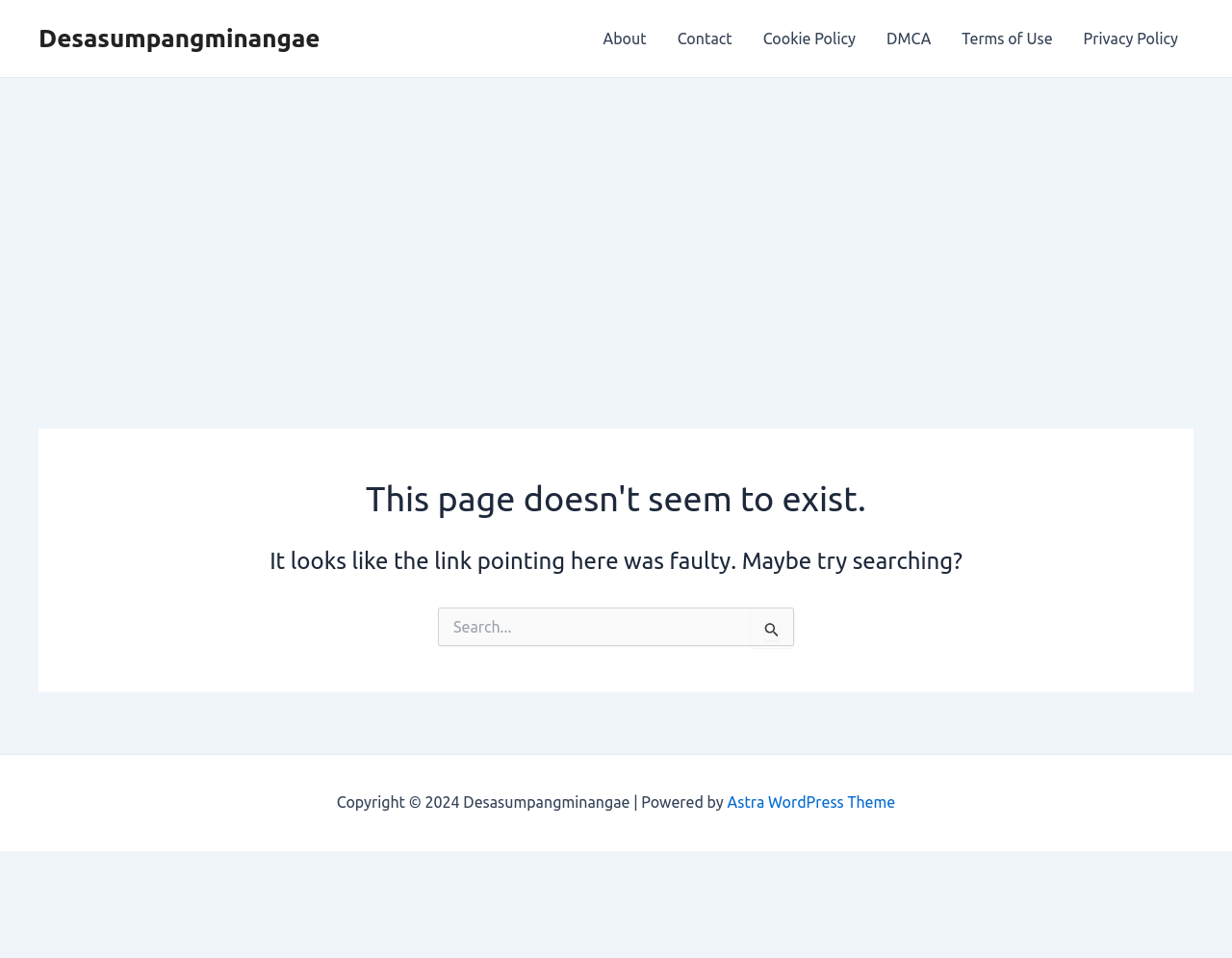Locate the bounding box coordinates of the element that should be clicked to execute the following instruction: "Click the Astra WordPress Theme link".

[0.59, 0.829, 0.727, 0.847]